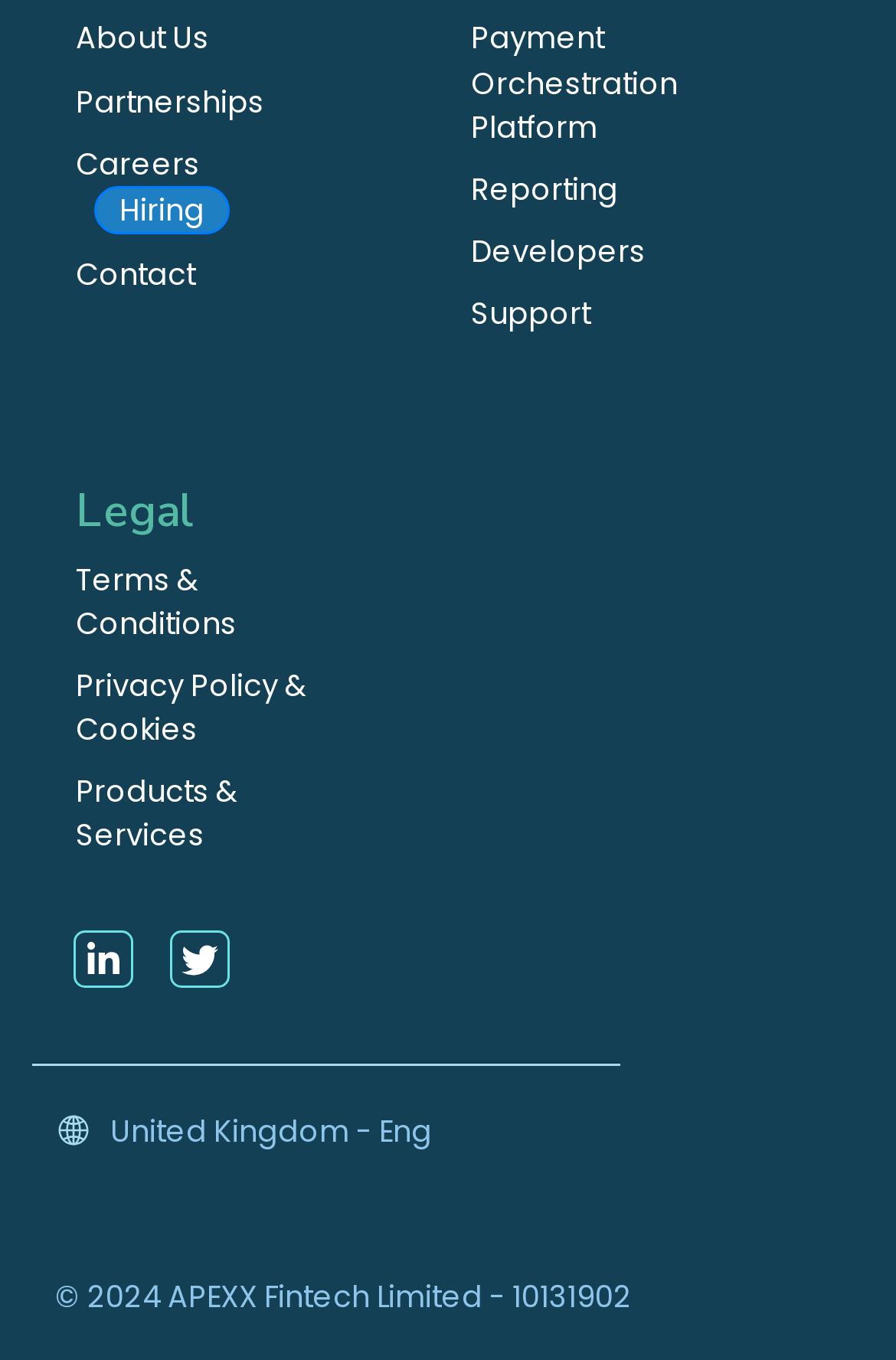Locate the bounding box coordinates of the element to click to perform the following action: 'View Payment Orchestration Platform'. The coordinates should be given as four float values between 0 and 1, in the form of [left, top, right, bottom].

[0.526, 0.013, 0.805, 0.11]